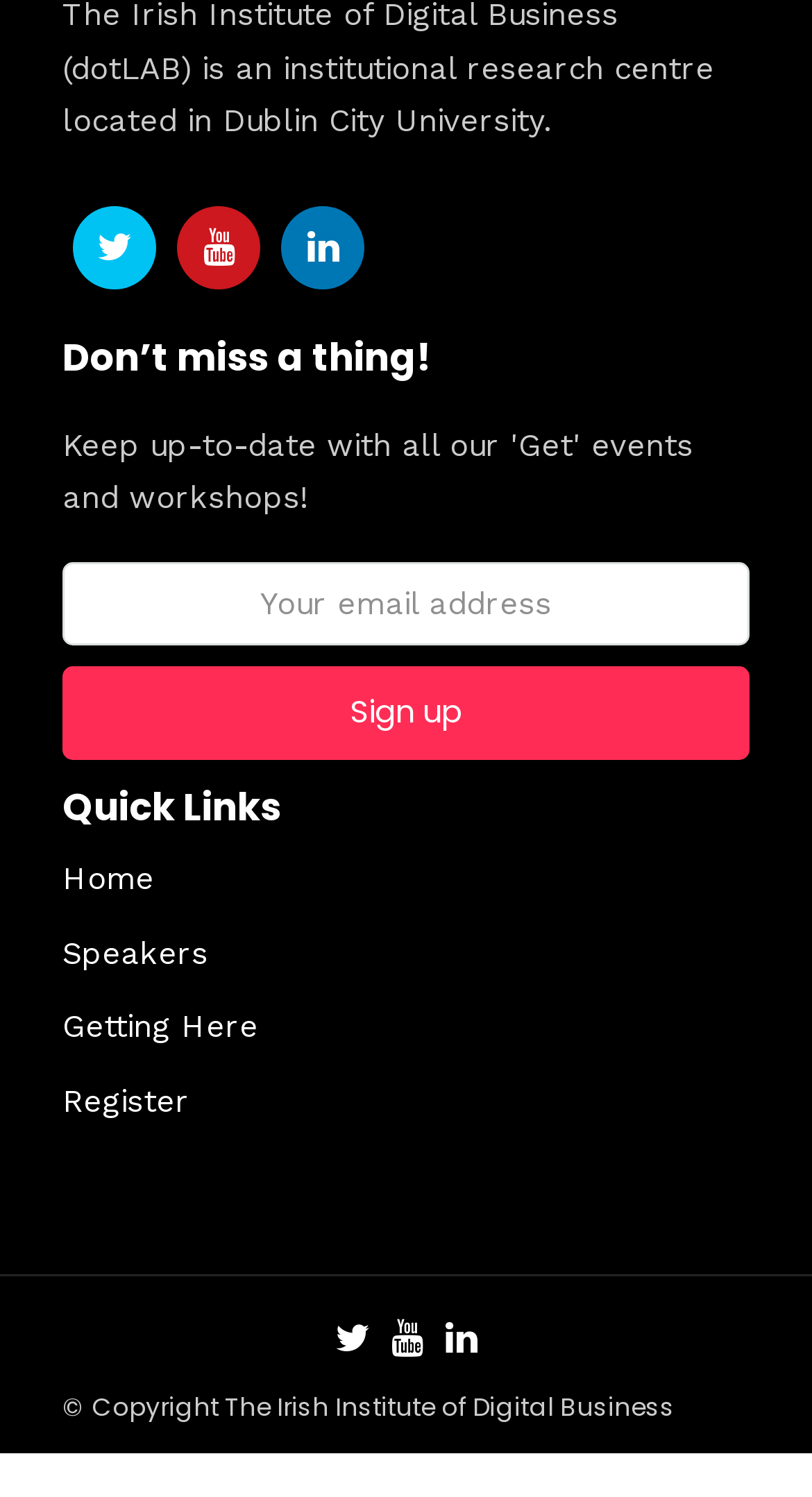Identify the bounding box coordinates for the element that needs to be clicked to fulfill this instruction: "Sign up". Provide the coordinates in the format of four float numbers between 0 and 1: [left, top, right, bottom].

[0.077, 0.446, 0.923, 0.508]